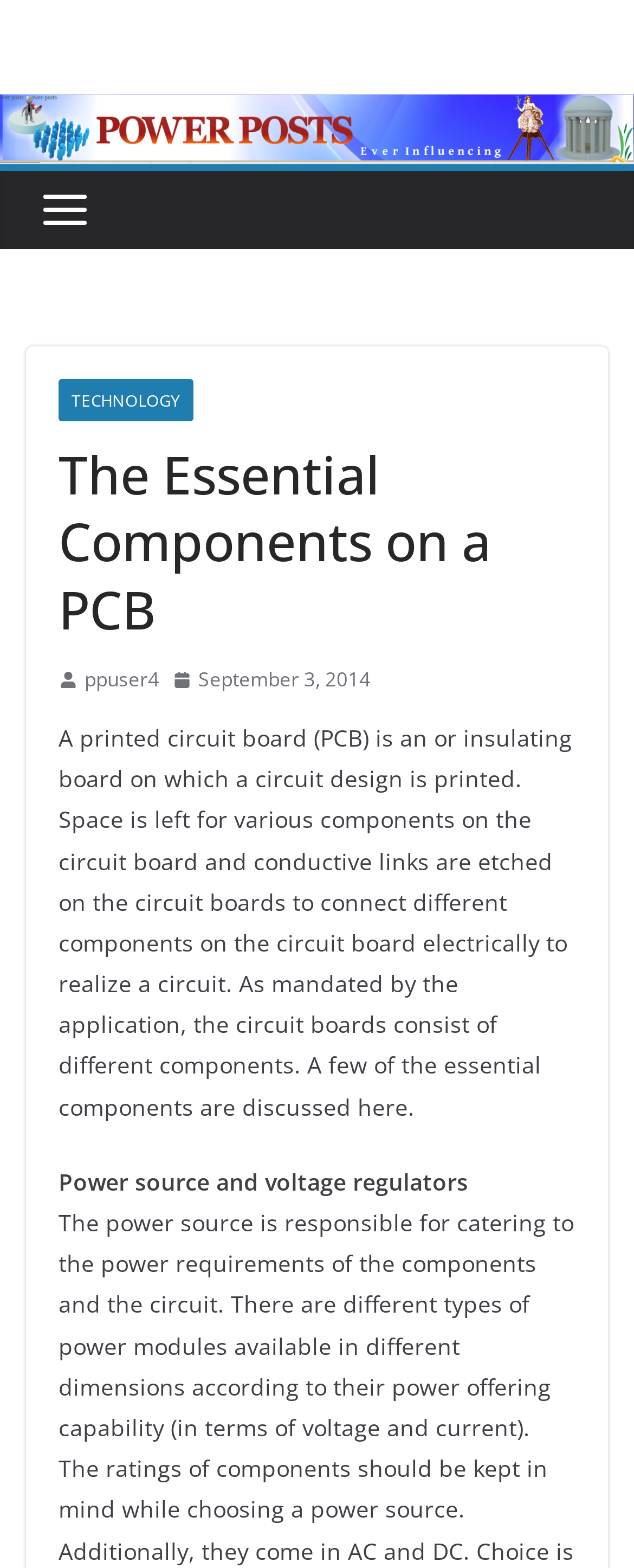Use the information in the screenshot to answer the question comprehensively: What is a PCB?

Based on the webpage content, a PCB is defined as 'an or insulating board on which a circuit design is printed. Space is left for various components on the circuit board and conductive links are etched on the circuit boards to connect different components on the circuit board electrically to realize a circuit.'